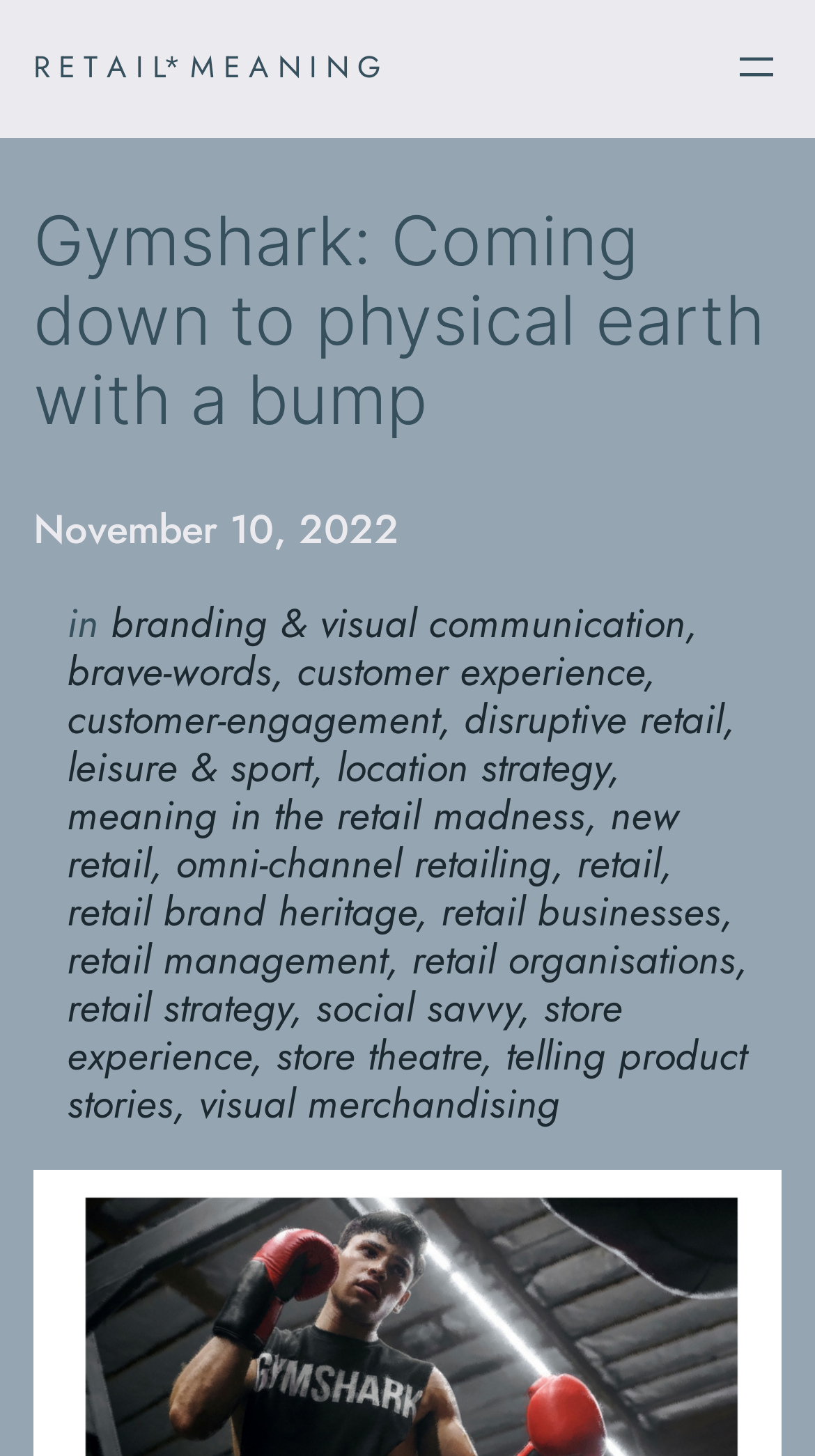Kindly determine the bounding box coordinates of the area that needs to be clicked to fulfill this instruction: "View article about telling product stories".

[0.082, 0.705, 0.915, 0.778]